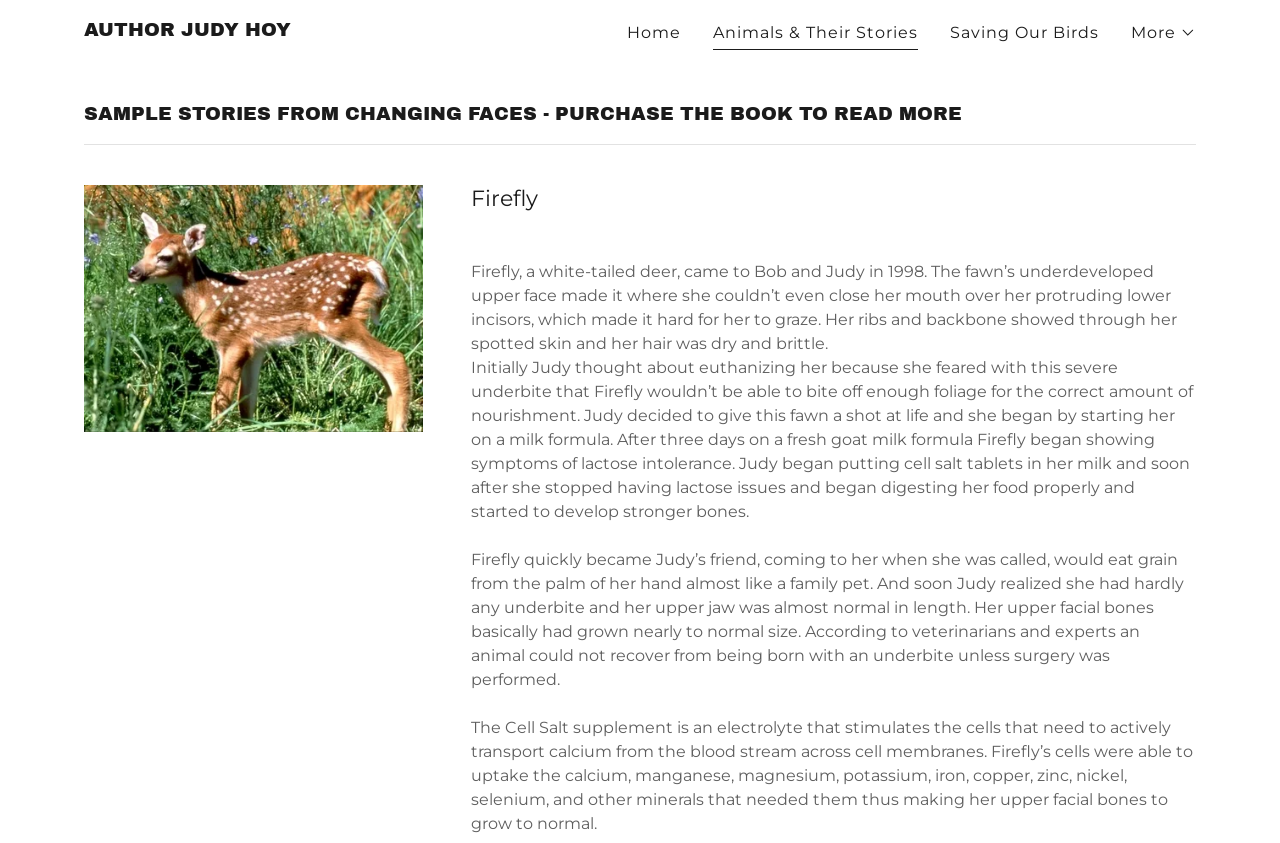Using the description "More", predict the bounding box of the relevant HTML element.

[0.884, 0.025, 0.934, 0.053]